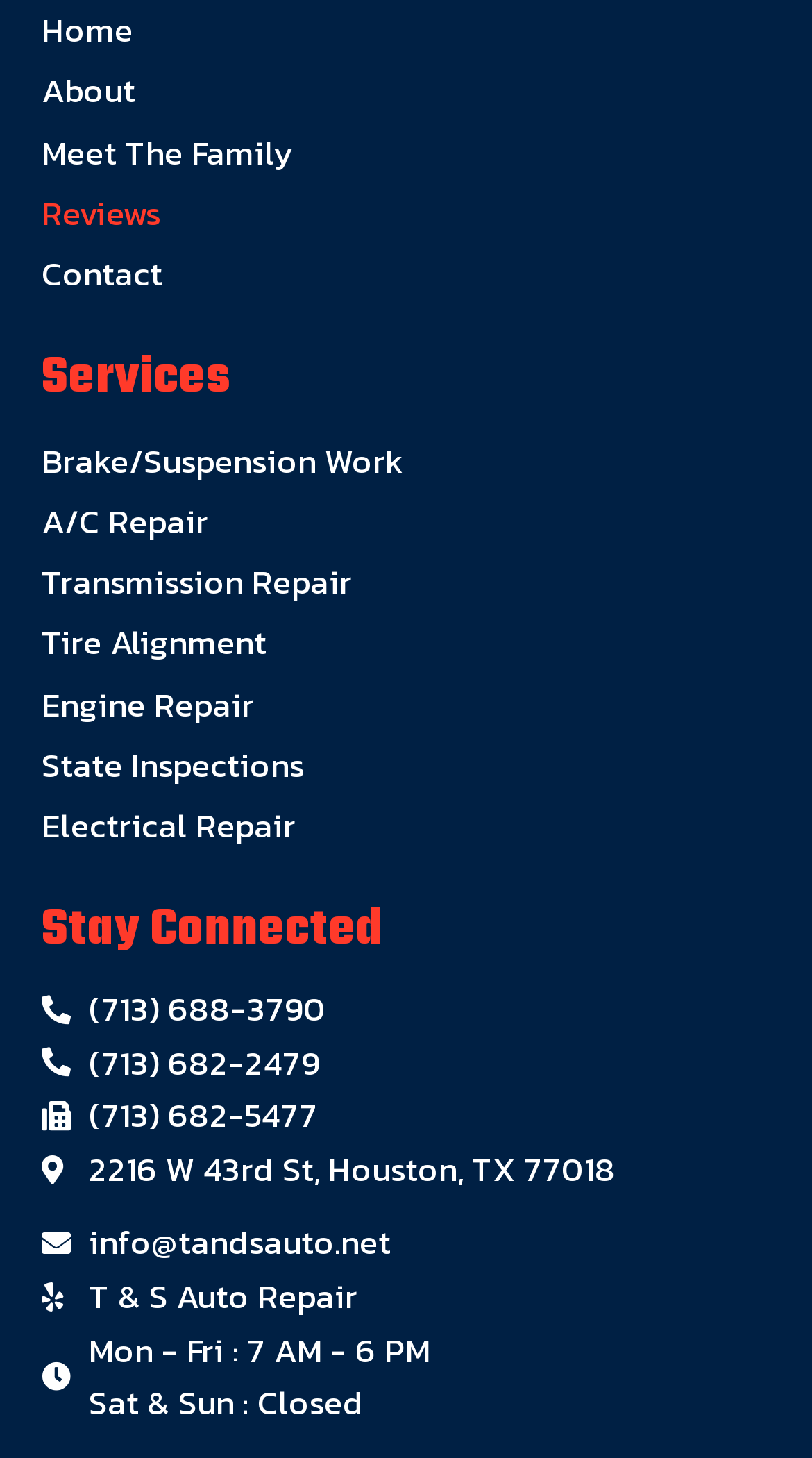Provide a brief response to the question below using one word or phrase:
How many services are offered?

9